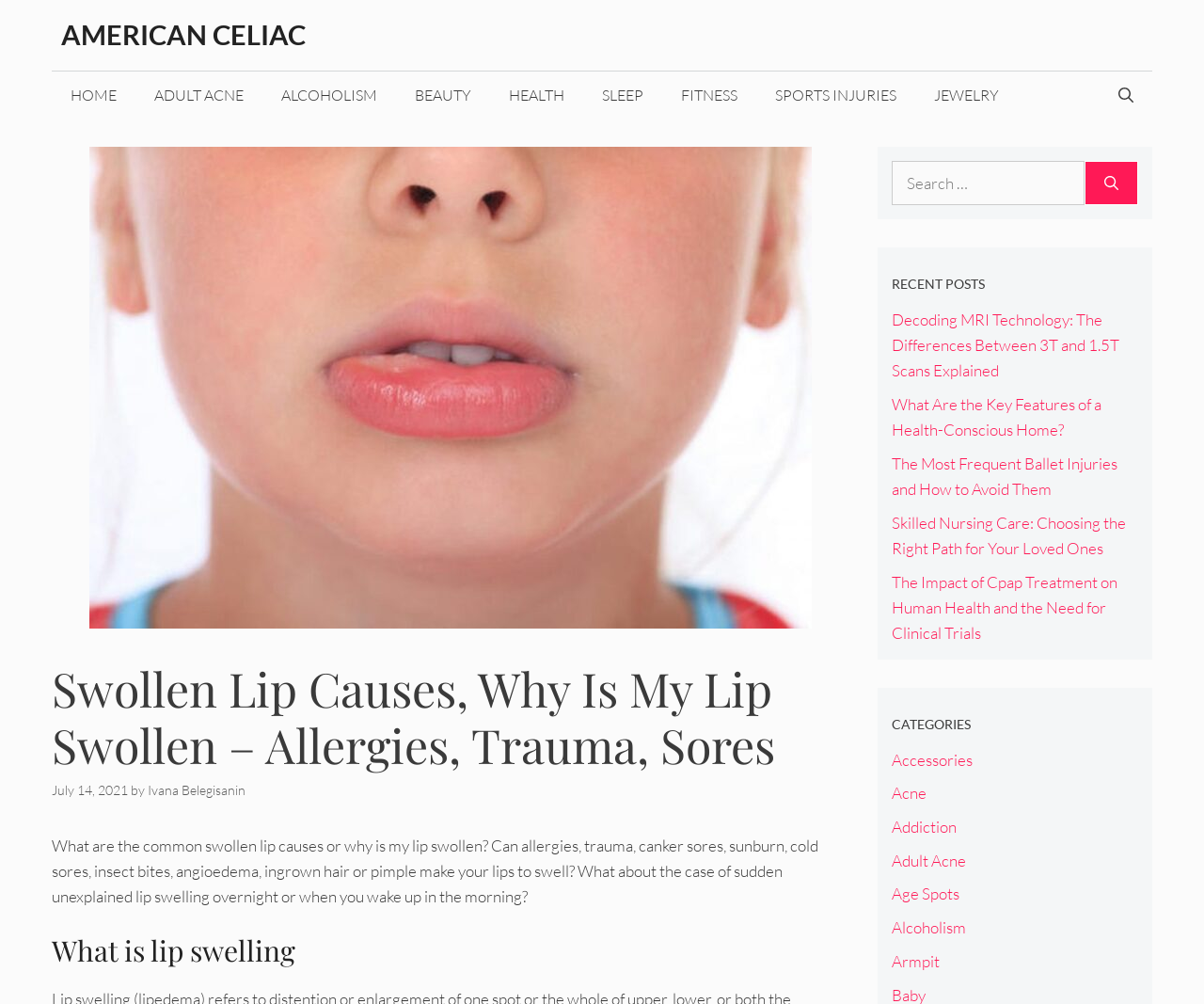Given the element description Ivana Belegisanin, specify the bounding box coordinates of the corresponding UI element in the format (top-left x, top-left y, bottom-right x, bottom-right y). All values must be between 0 and 1.

[0.123, 0.779, 0.204, 0.795]